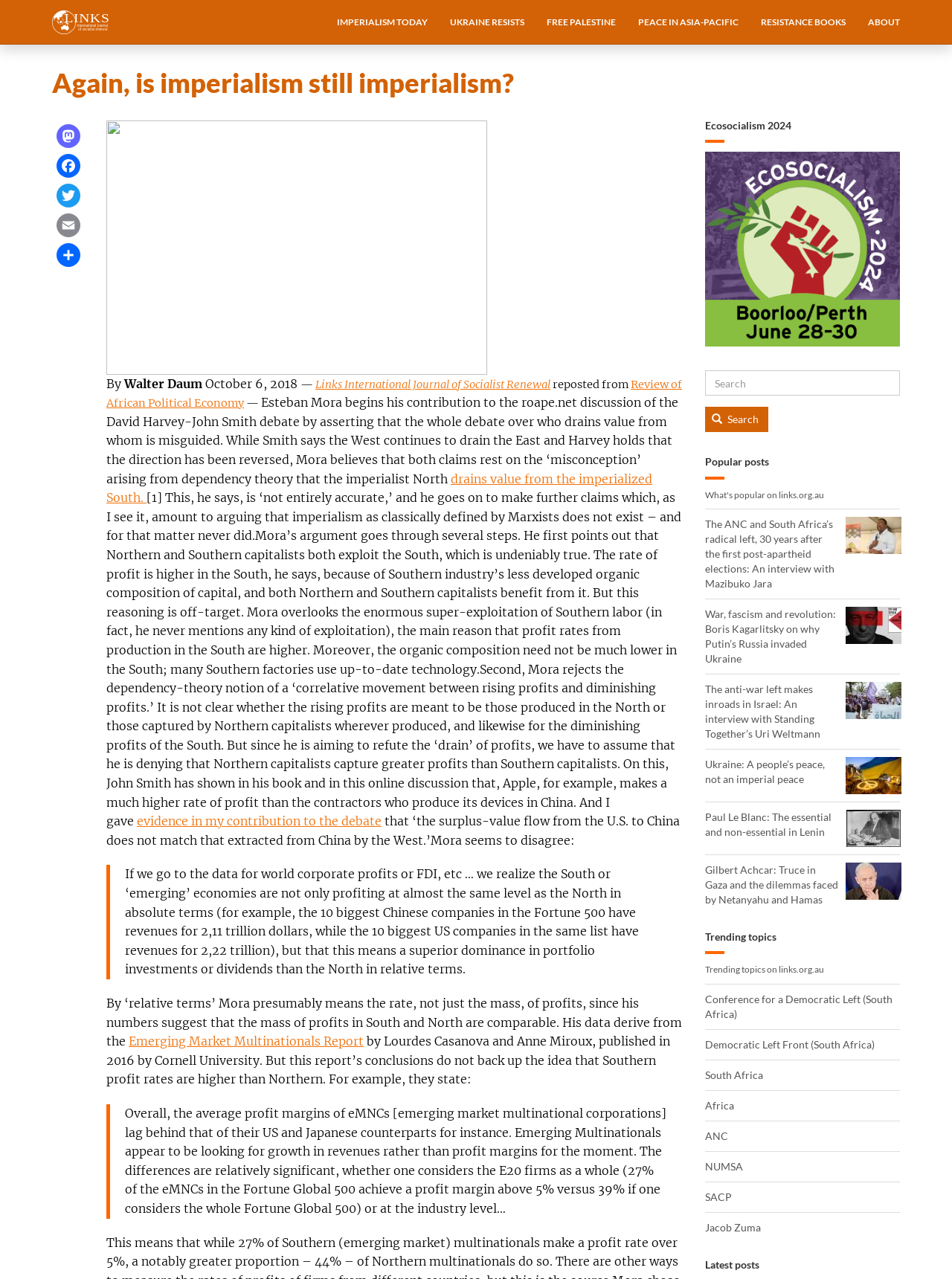Identify the bounding box coordinates of the region that needs to be clicked to carry out this instruction: "Click on the 'Home' link". Provide these coordinates as four float numbers ranging from 0 to 1, i.e., [left, top, right, bottom].

[0.055, 0.008, 0.126, 0.026]